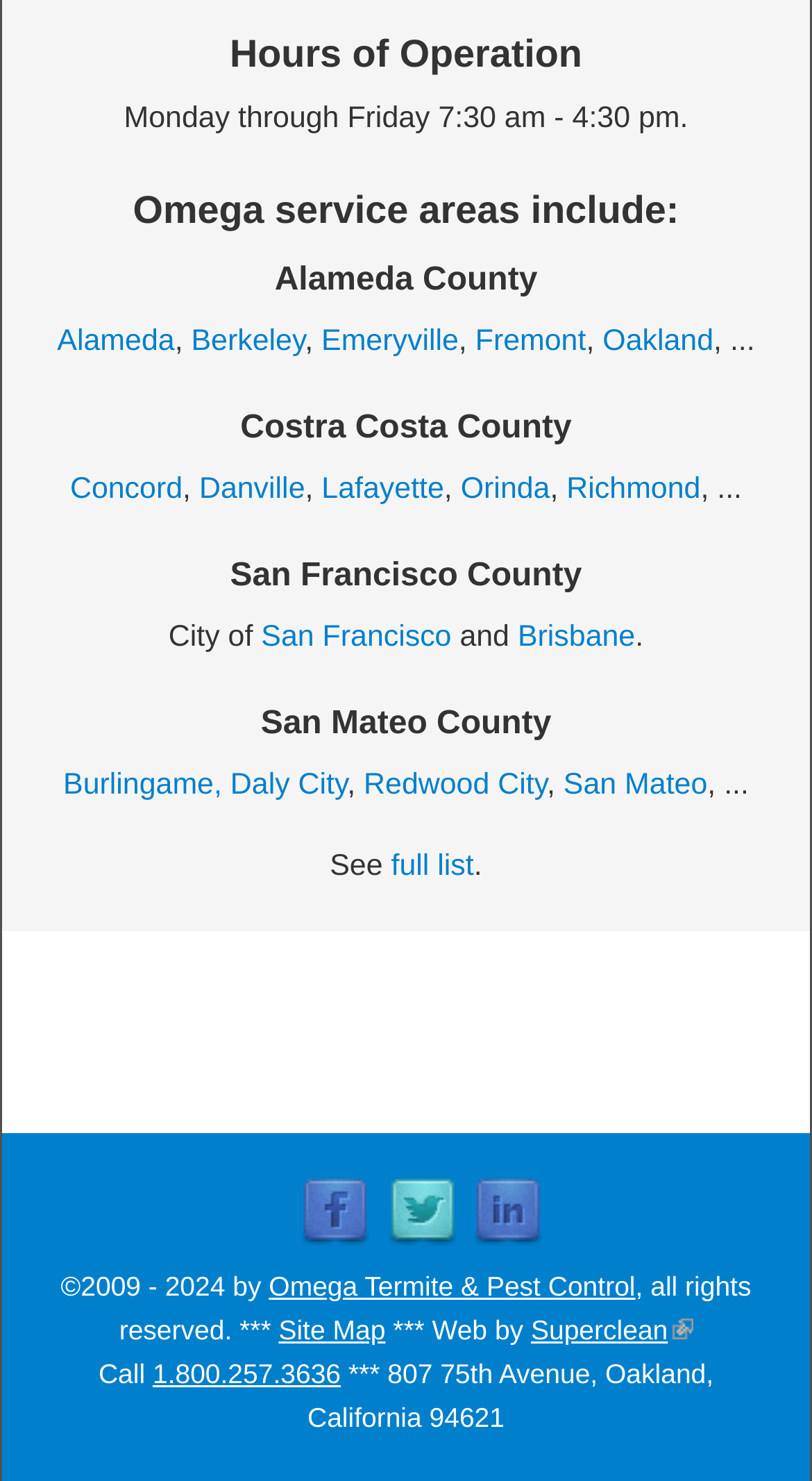Respond to the question below with a single word or phrase: What are the hours of operation?

Monday to Friday, 7:30 am - 4:30 pm